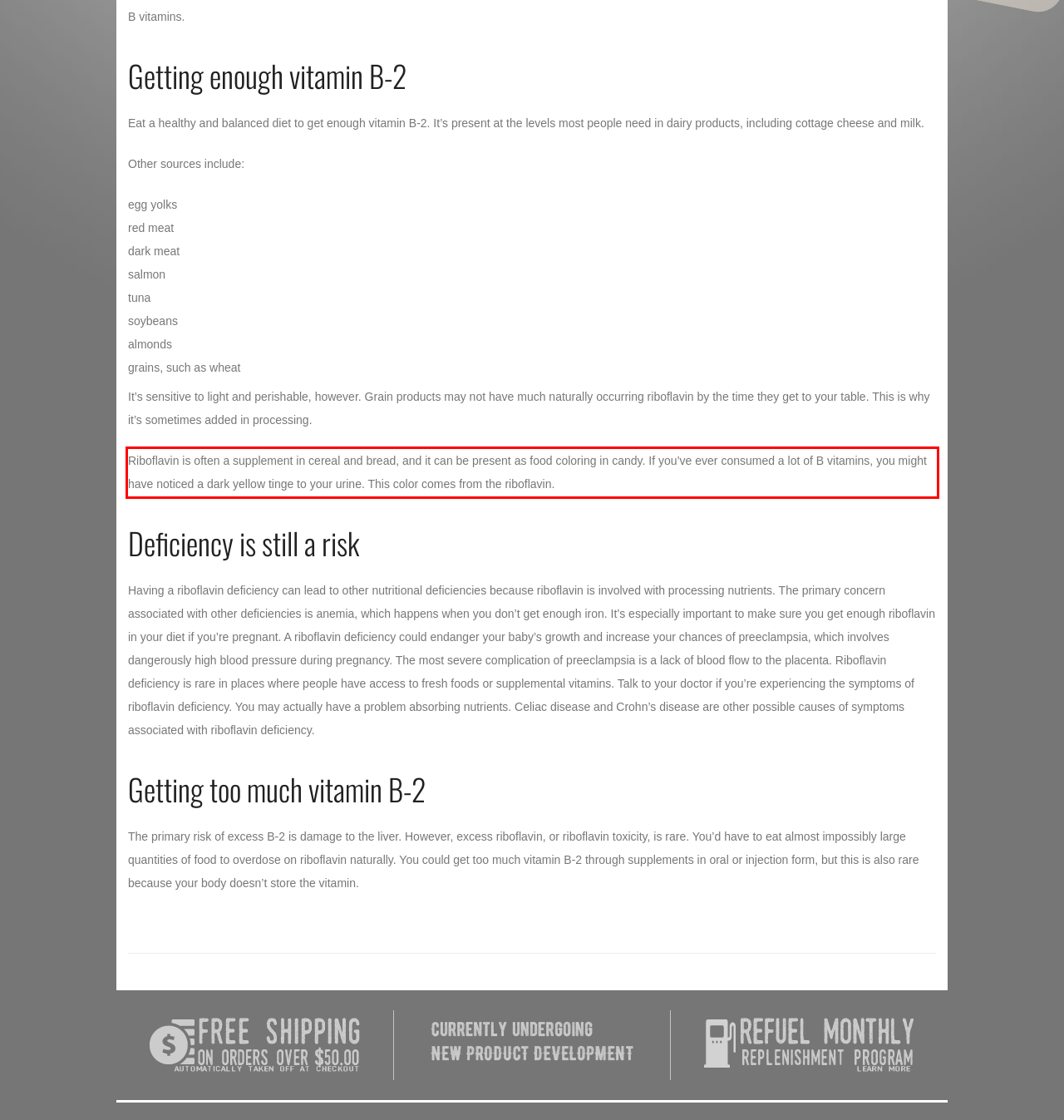Please identify and extract the text from the UI element that is surrounded by a red bounding box in the provided webpage screenshot.

Riboflavin is often a supplement in cereal and bread, and it can be present as food coloring in candy. If you’ve ever consumed a lot of B vitamins, you might have noticed a dark yellow tinge to your urine. This color comes from the riboflavin.